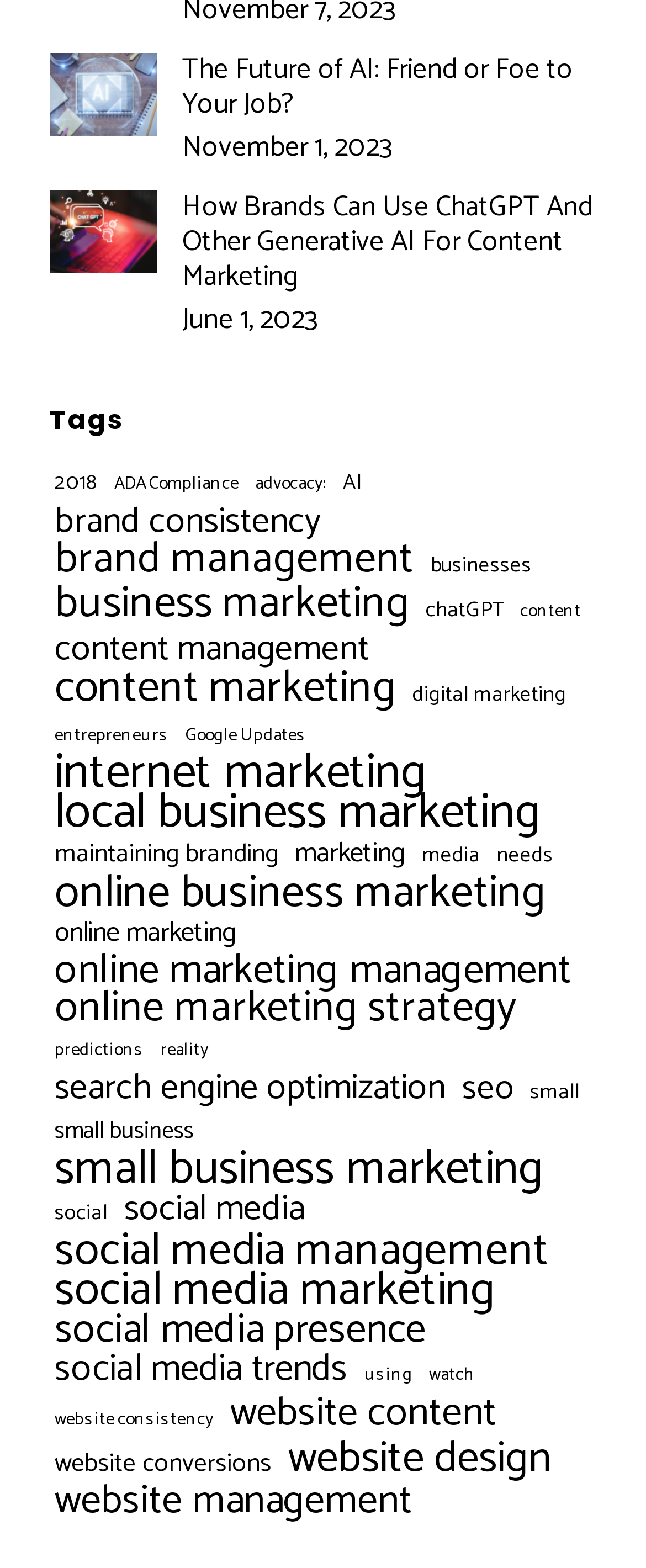Please reply to the following question with a single word or a short phrase:
What is the date of the latest article?

November 1, 2023